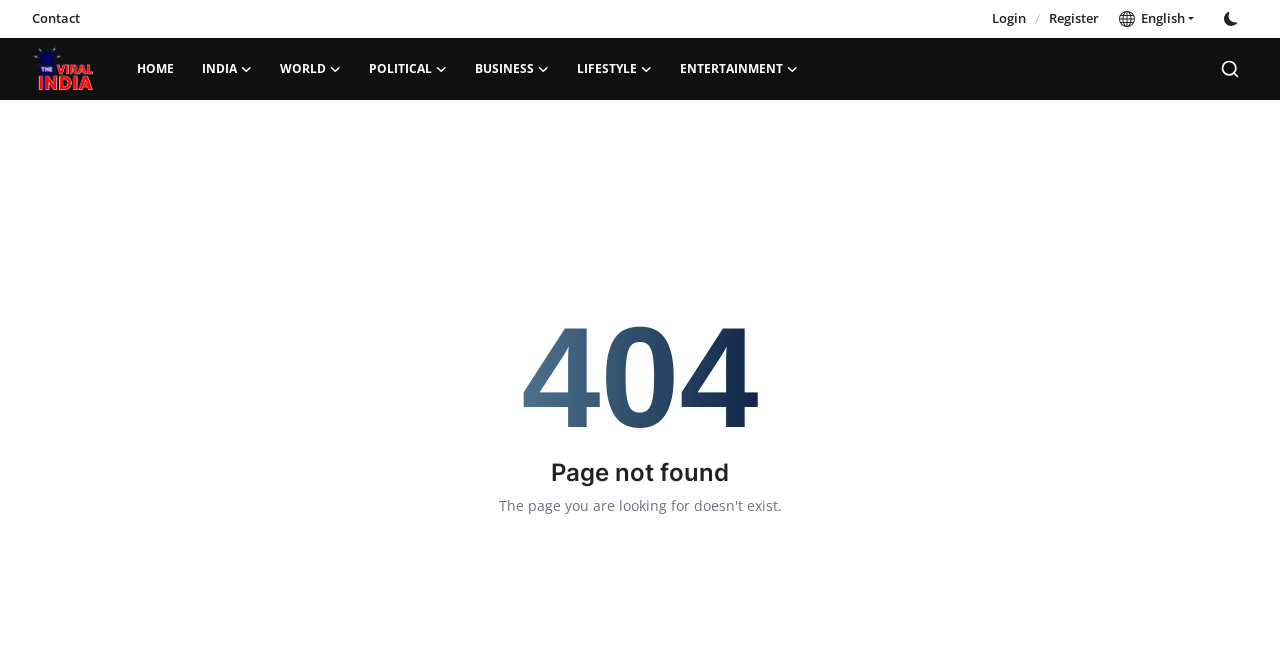Refer to the screenshot and answer the following question in detail:
How many buttons are on the top right corner?

I counted the buttons on the top right corner, and there are three buttons: 'switch-mode', 'English', and 'search'.